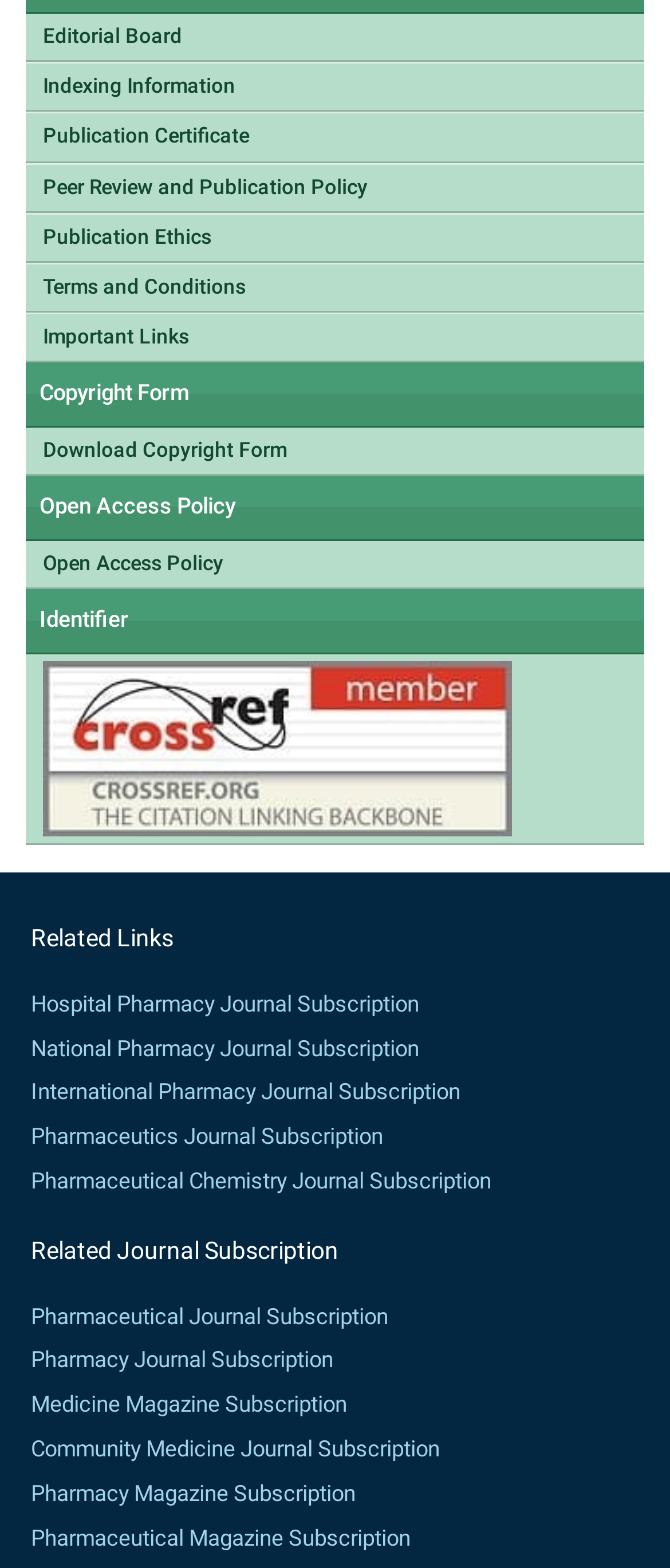Please identify the bounding box coordinates of the element I should click to complete this instruction: 'Download Copyright Form'. The coordinates should be given as four float numbers between 0 and 1, like this: [left, top, right, bottom].

[0.038, 0.273, 0.962, 0.303]